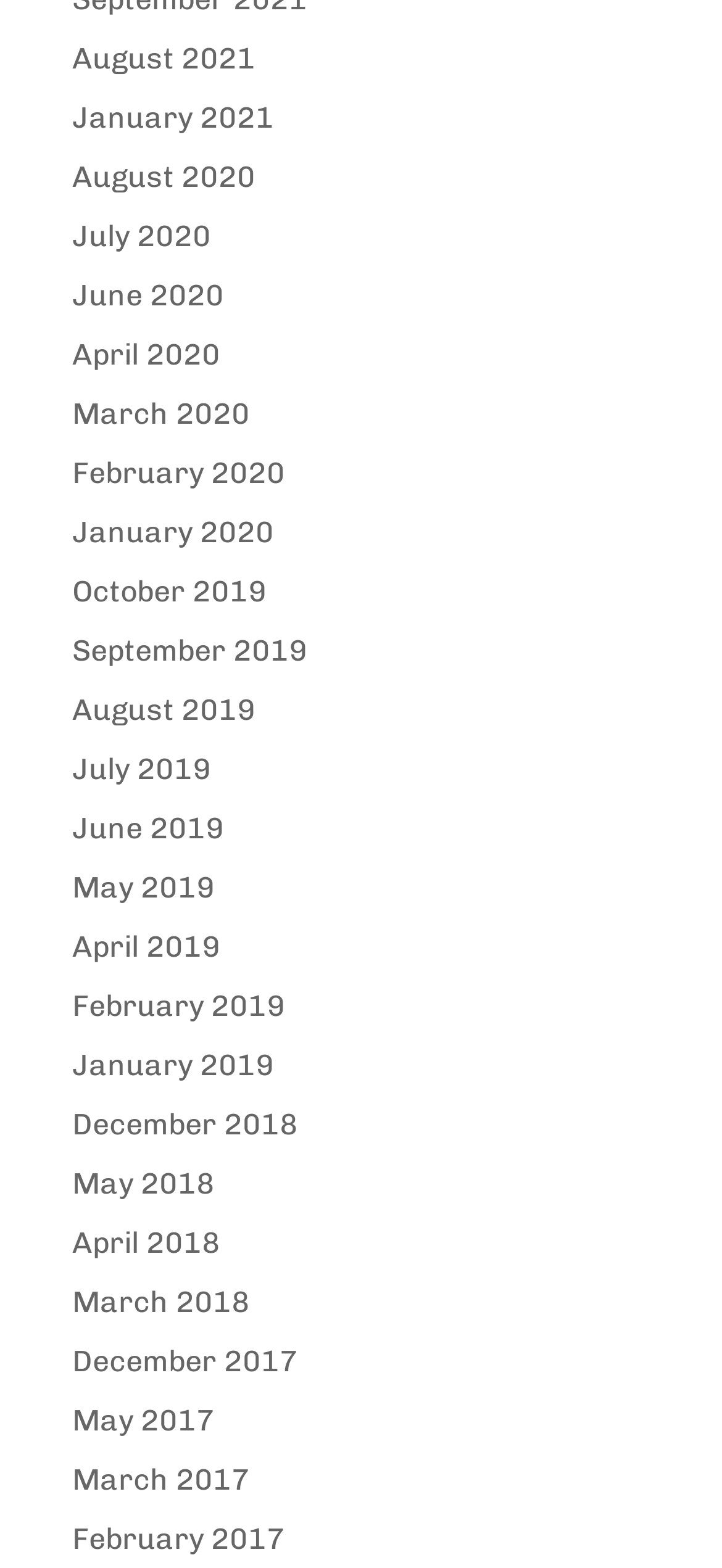Respond with a single word or phrase to the following question: What is the earliest month listed?

December 2017